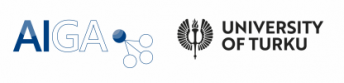Provide a one-word or short-phrase answer to the question:
What is the purpose of the collaboration between AIGA and the University of Turku?

Advancing AI governance and auditing